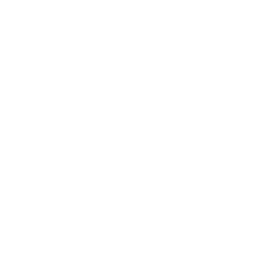In which fields is torque measurement crucial?
Using the information from the image, give a concise answer in one word or a short phrase.

Engineering, automotive, and manufacturing